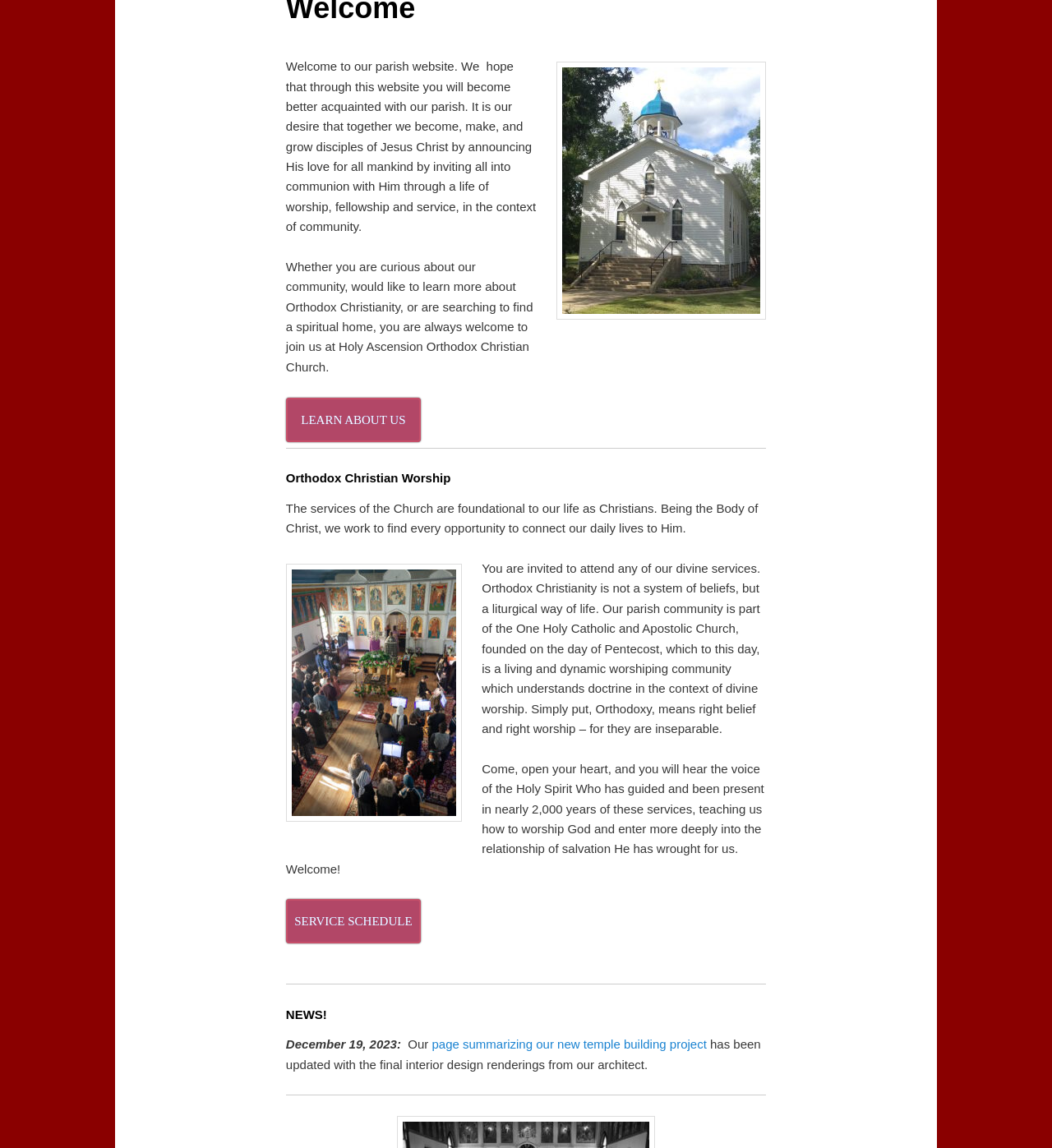Given the webpage screenshot, identify the bounding box of the UI element that matches this description: "SERVICE SCHEDULE".

[0.272, 0.783, 0.4, 0.822]